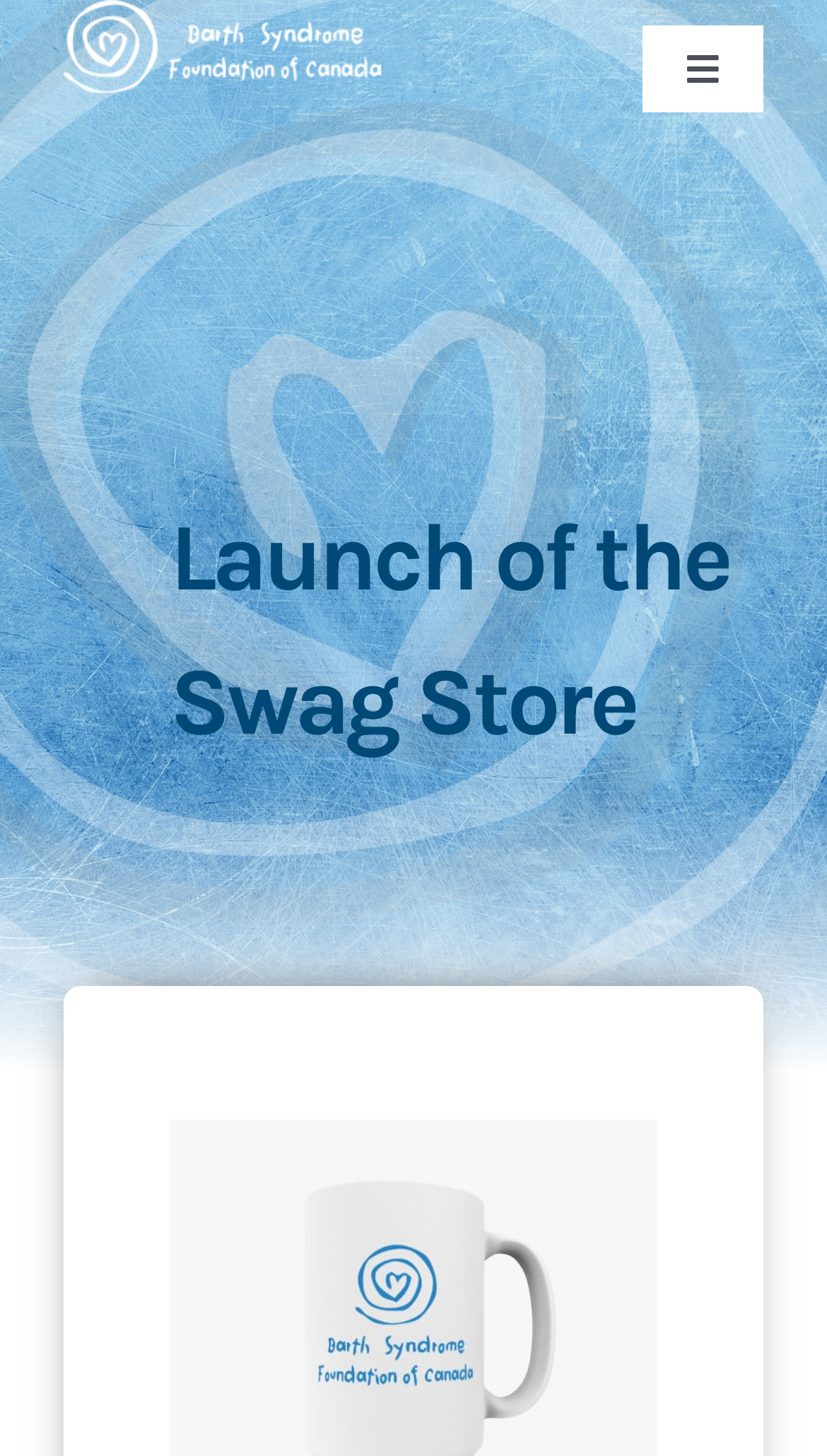Pinpoint the bounding box coordinates of the area that should be clicked to complete the following instruction: "Go to the top of the page". The coordinates must be given as four float numbers between 0 and 1, i.e., [left, top, right, bottom].

[0.695, 0.859, 0.808, 0.923]